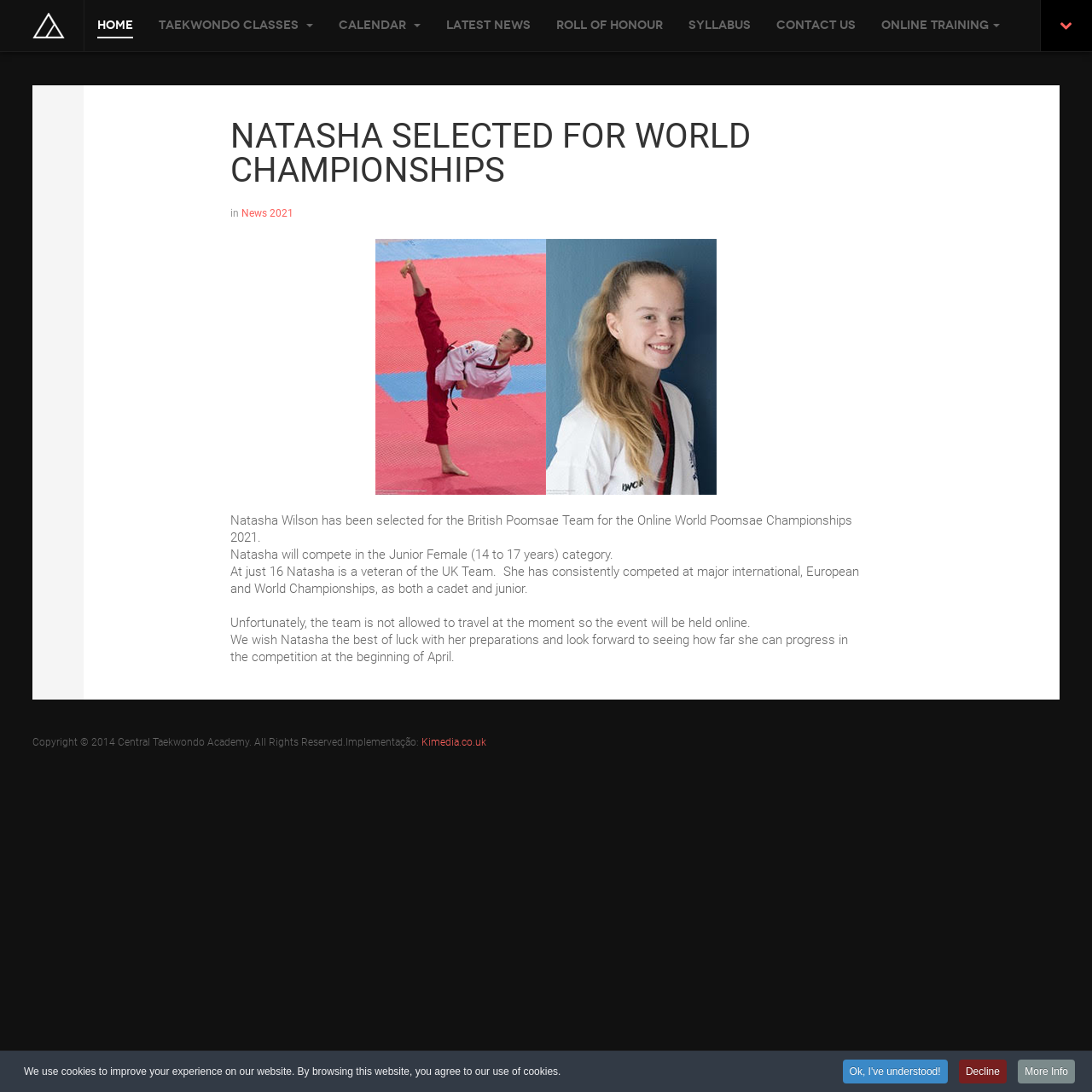Refer to the screenshot and answer the following question in detail:
What is the name of the academy?

The name of the academy can be found in the top-left corner of the webpage, where it is written as 'Central Taekwondo Academy' in a link format.